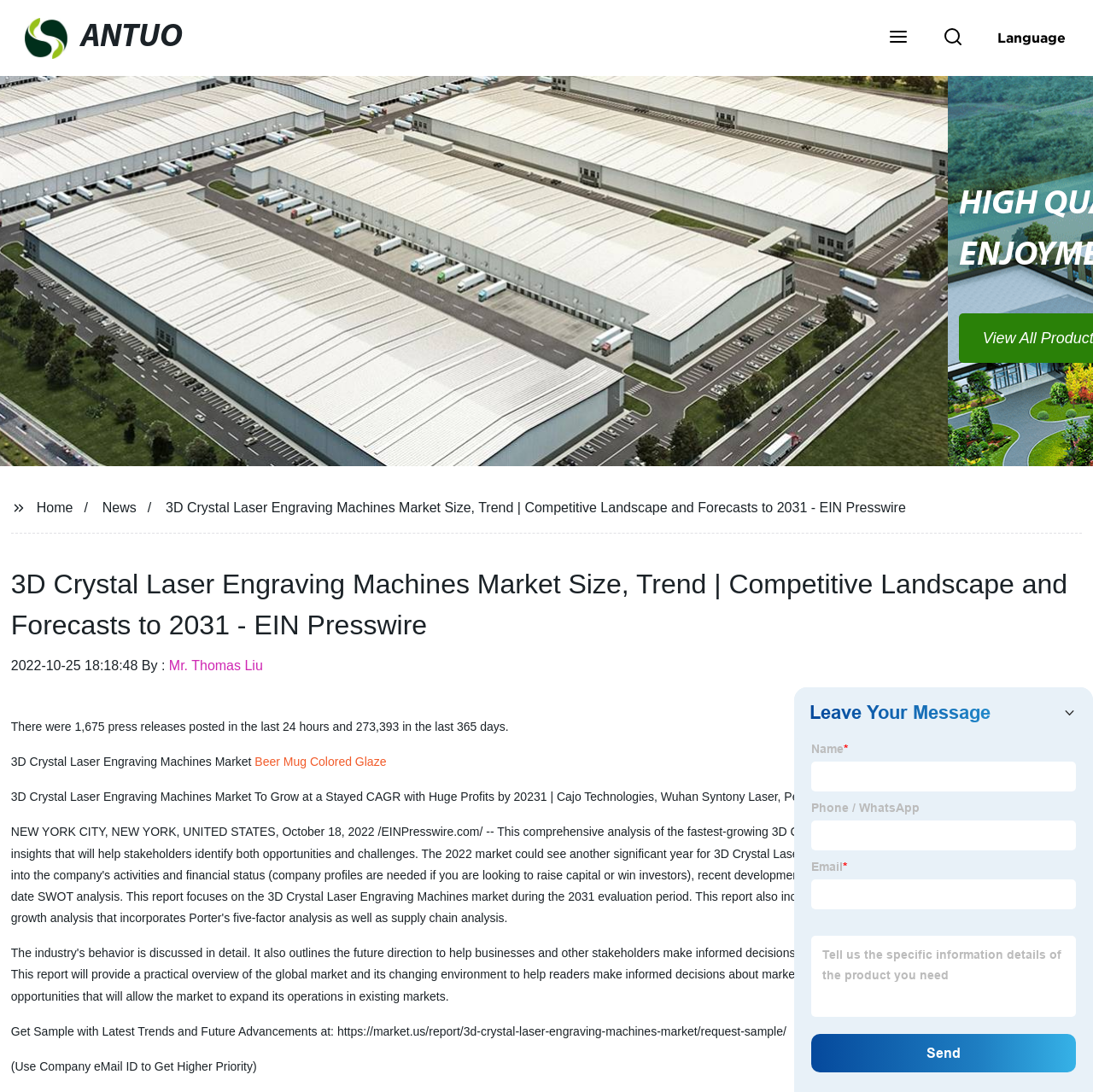What is the name of the author of the press release?
Answer the question in a detailed and comprehensive manner.

I found the answer by looking at the StaticText element with the OCR text 'Mr. Thomas Liu' which is located below the date '2022-10-25 18:18:48 By :'